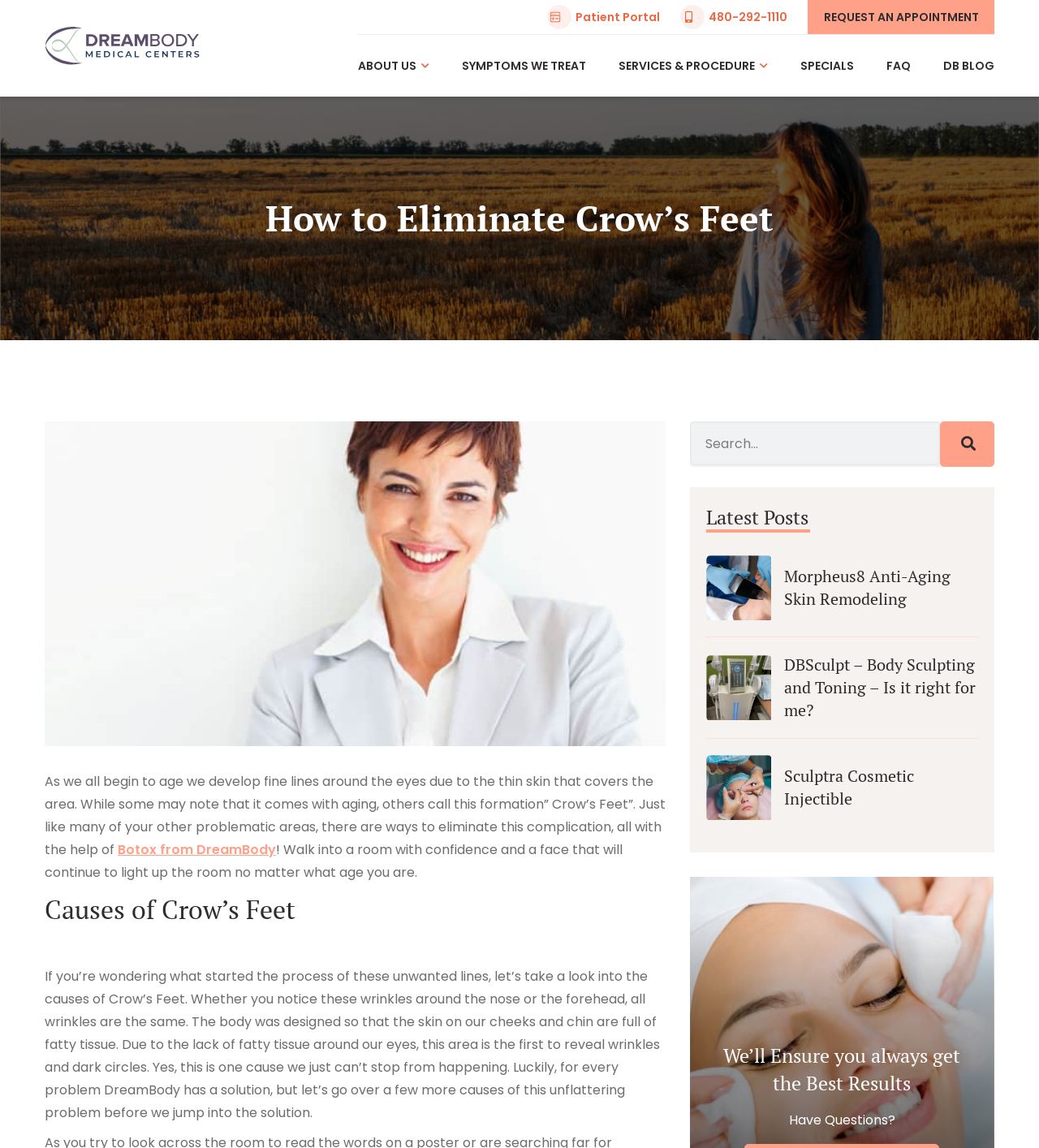Highlight the bounding box coordinates of the element that should be clicked to carry out the following instruction: "Read the 'How to Eliminate Crow’s Feet' article". The coordinates must be given as four float numbers ranging from 0 to 1, i.e., [left, top, right, bottom].

[0.172, 0.171, 0.828, 0.209]